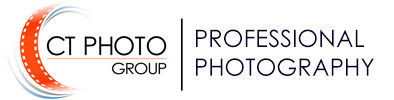What is the tagline of CT Photo Group?
Refer to the image and respond with a one-word or short-phrase answer.

PROFESSIONAL PHOTOGRAPHY